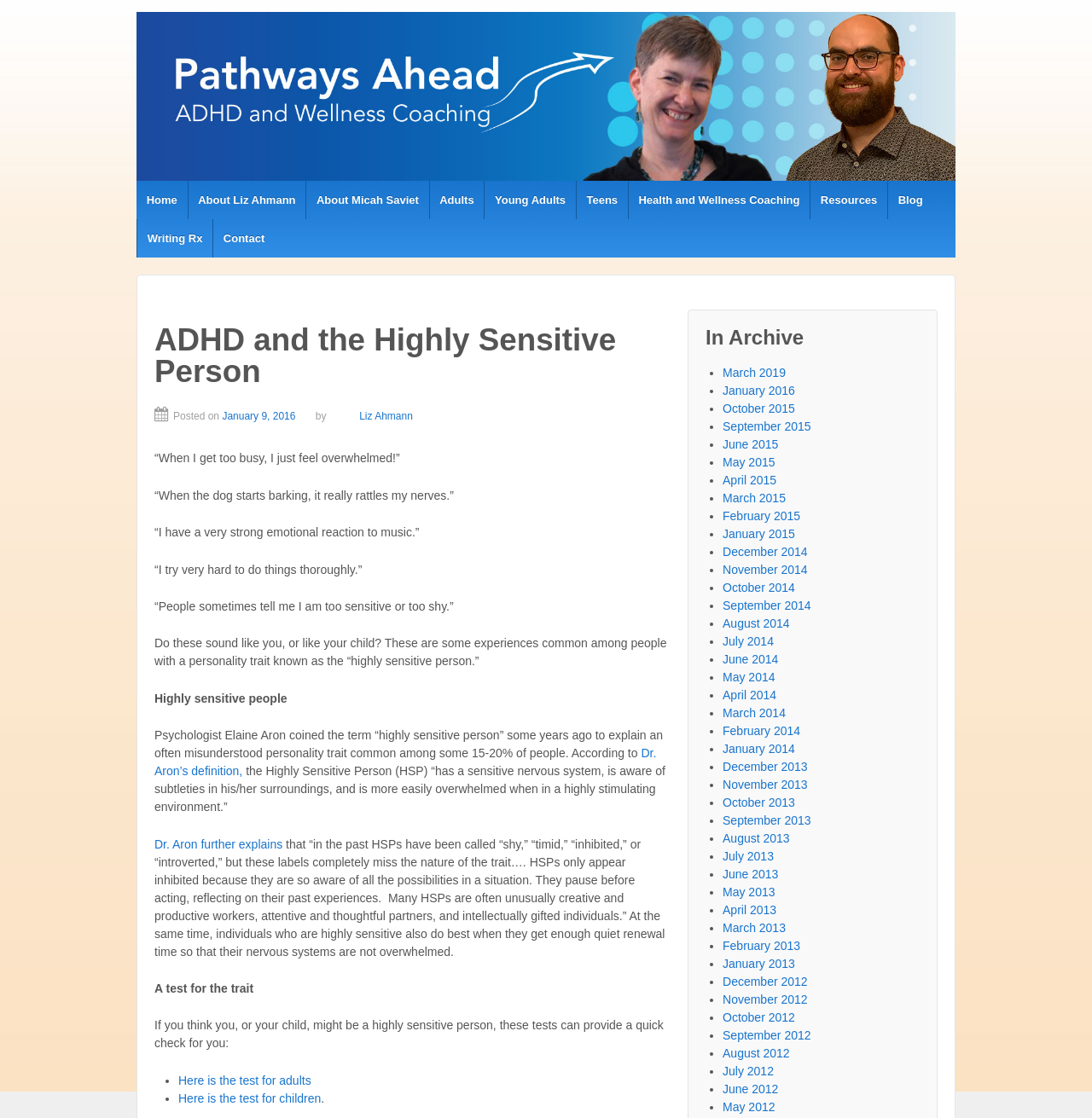Please find the top heading of the webpage and generate its text.

ADHD and the Highly Sensitive Person